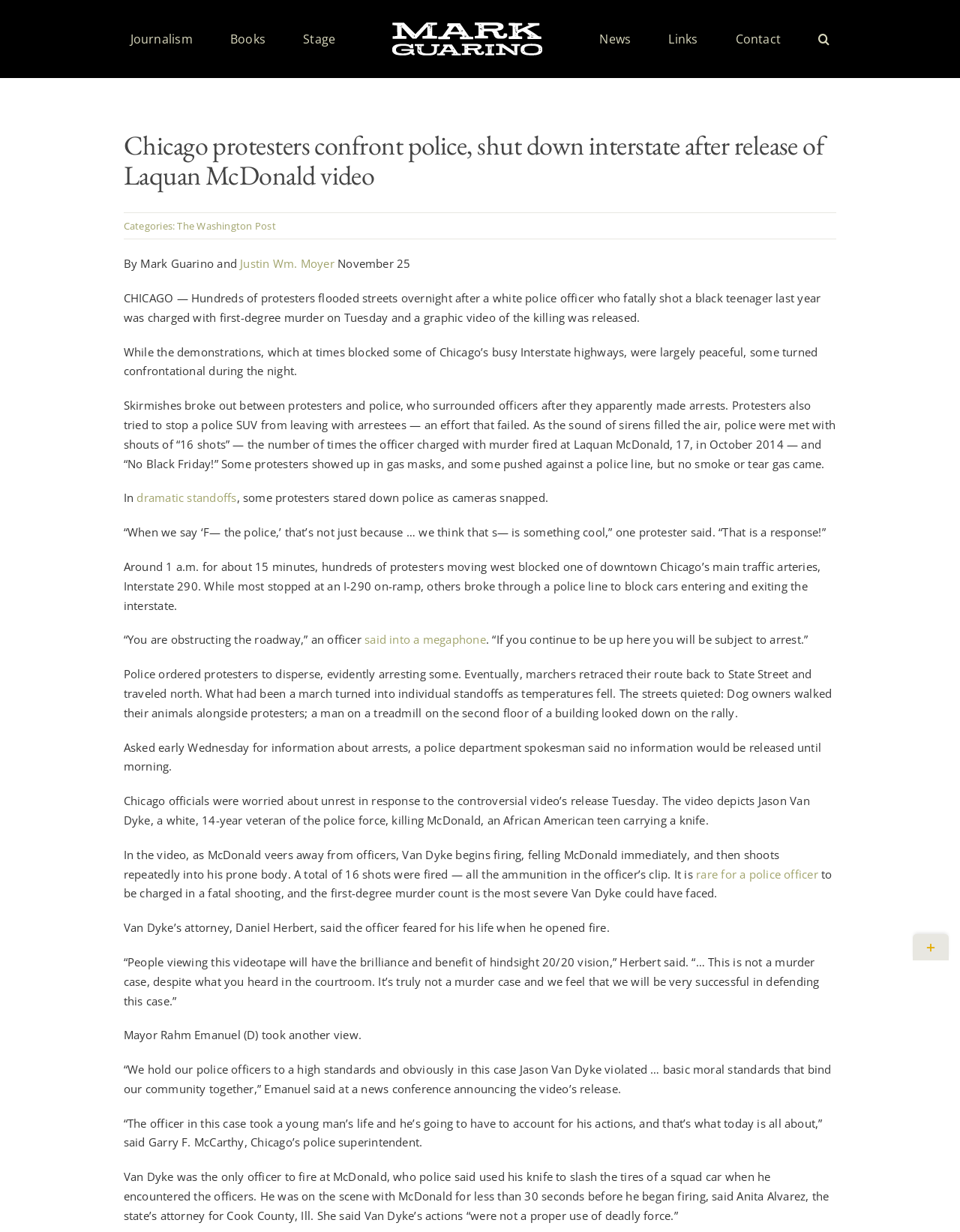Identify the bounding box coordinates of the section that should be clicked to achieve the task described: "Go to 'News' page".

[0.624, 0.018, 0.657, 0.045]